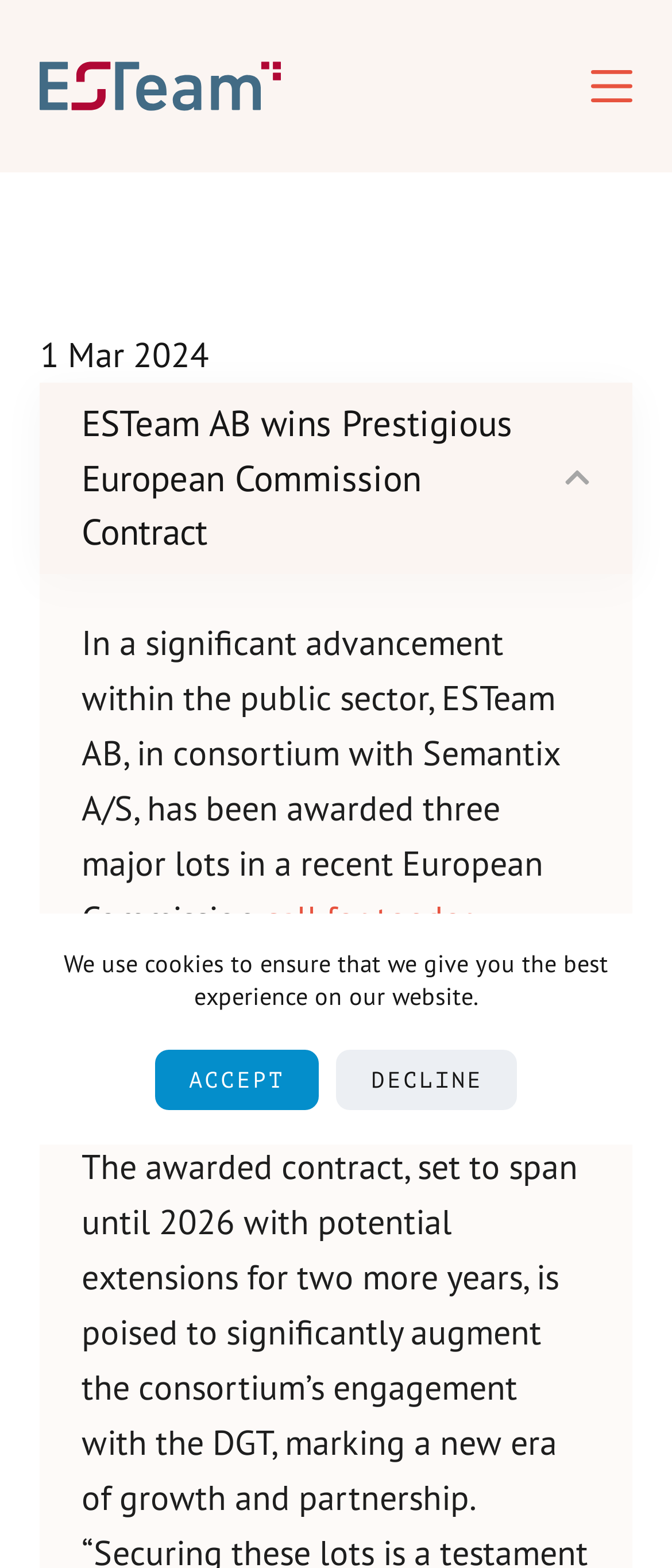What is the type of solution provided by ESTeam AB?
Based on the visual, give a brief answer using one word or a short phrase.

language and technological solutions